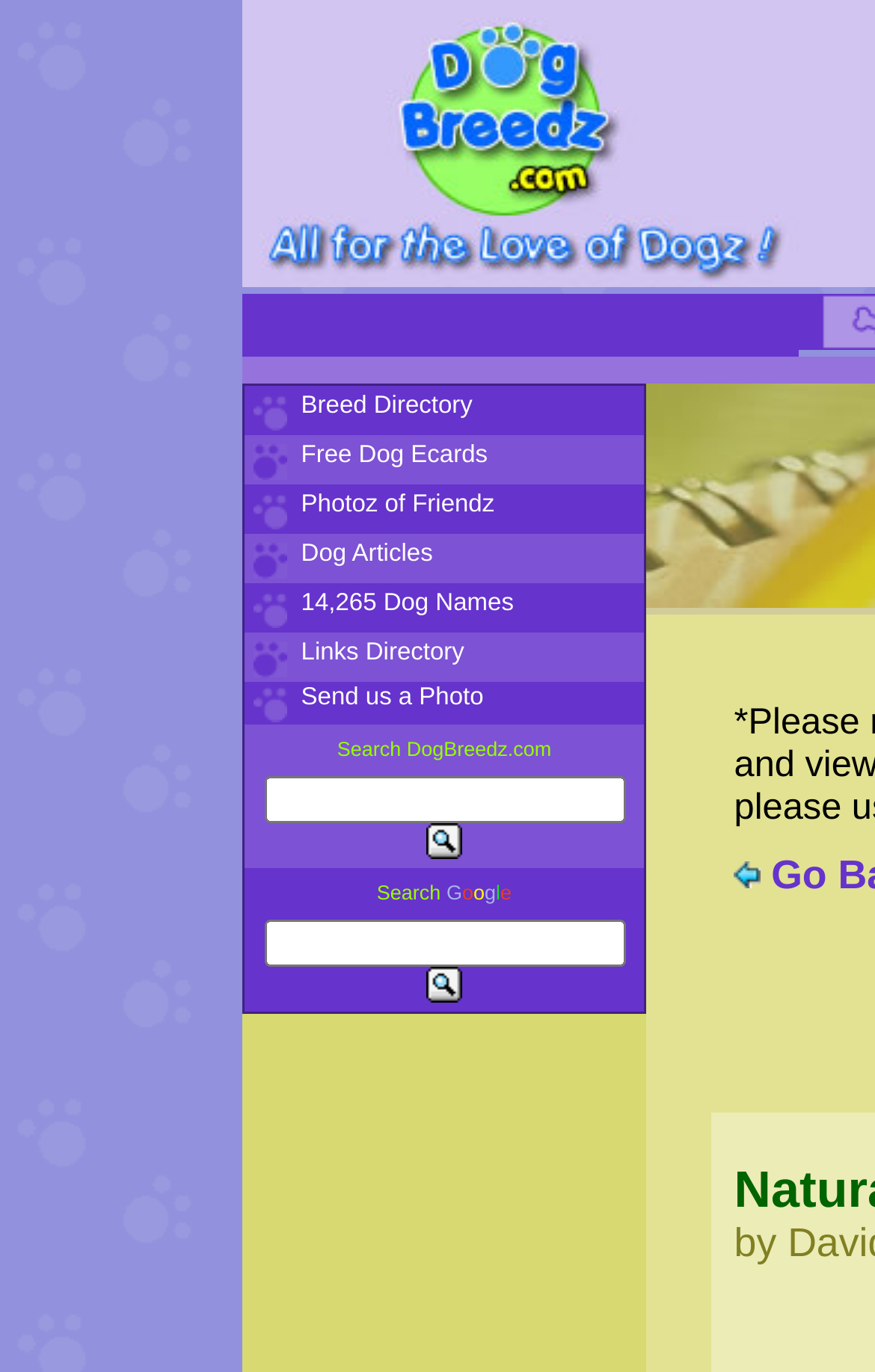Elaborate on the webpage's design and content in a detailed caption.

The webpage is about Natural Food for Dogs and Cats, as indicated by the title "Natural Food for Dogs and Cats- DogBreedz.com". At the top of the page, there is a logo image with the text "DogBreedz.com homepage" next to it. Below the logo, there is a horizontal section with an image.

The main content of the page is organized into a table with multiple rows. The first row has a series of links, each accompanied by a paw icon, including "Breed Directory", "Free Dog Ecards", "Photoz of Friendz", "Dog Articles", "14,265 Dog Names", "Links Directory", and "Send us a Photo". Each link is placed in a separate table cell, with the paw icon to the left of the link text.

Below the links, there is a search section with two search bars, one for searching DogBreedz.com and another for searching Google. Each search bar has a submit button next to it.

On the right side of the page, there is a small image, but its purpose is not clear.

Overall, the webpage appears to be a portal for dog and cat owners, providing access to various resources and information related to natural food and pet care.